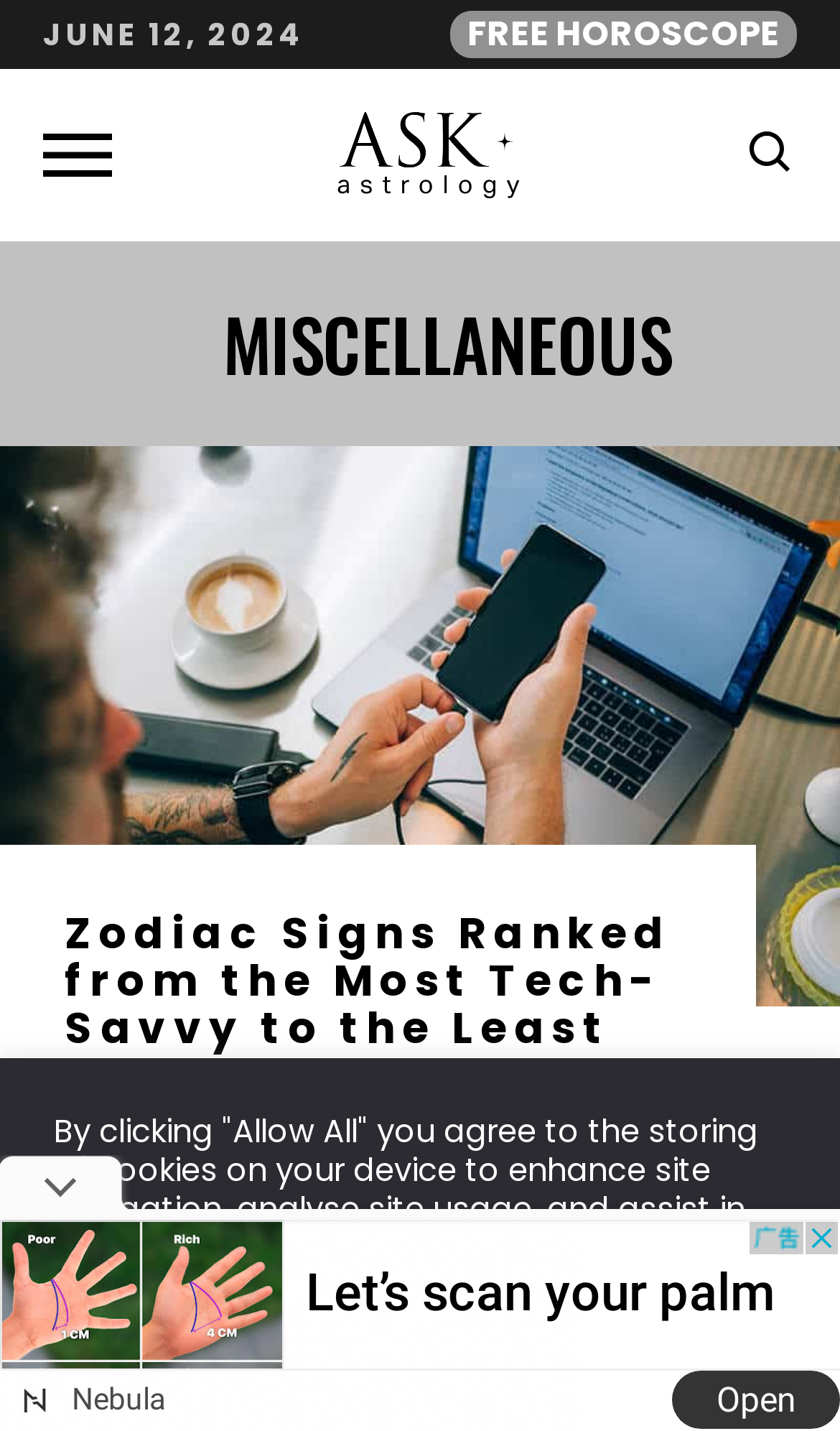Respond with a single word or phrase for the following question: 
What type of content is below the main image?

Text